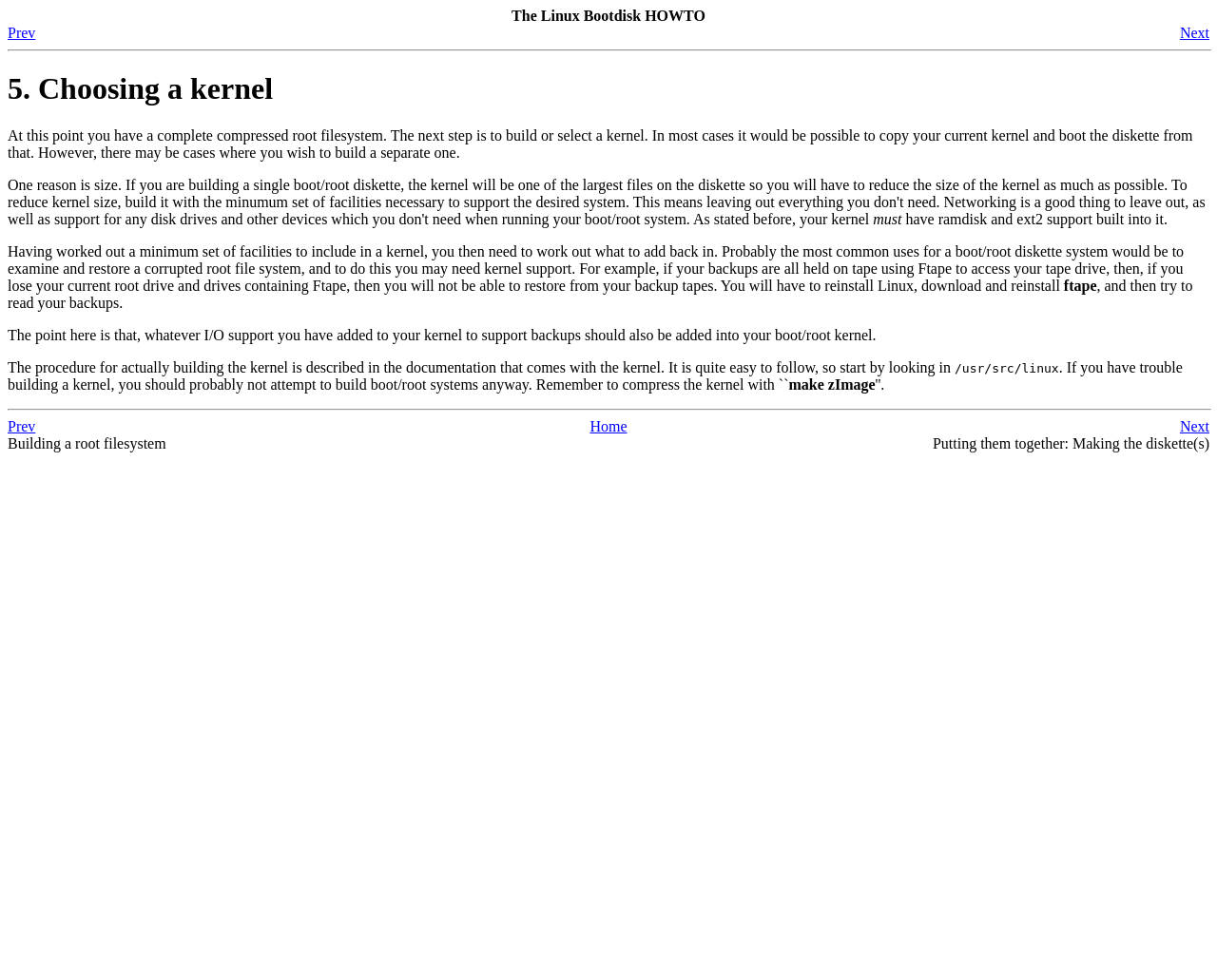Use a single word or phrase to answer the question:
What is the purpose of building a separate kernel?

To support backups